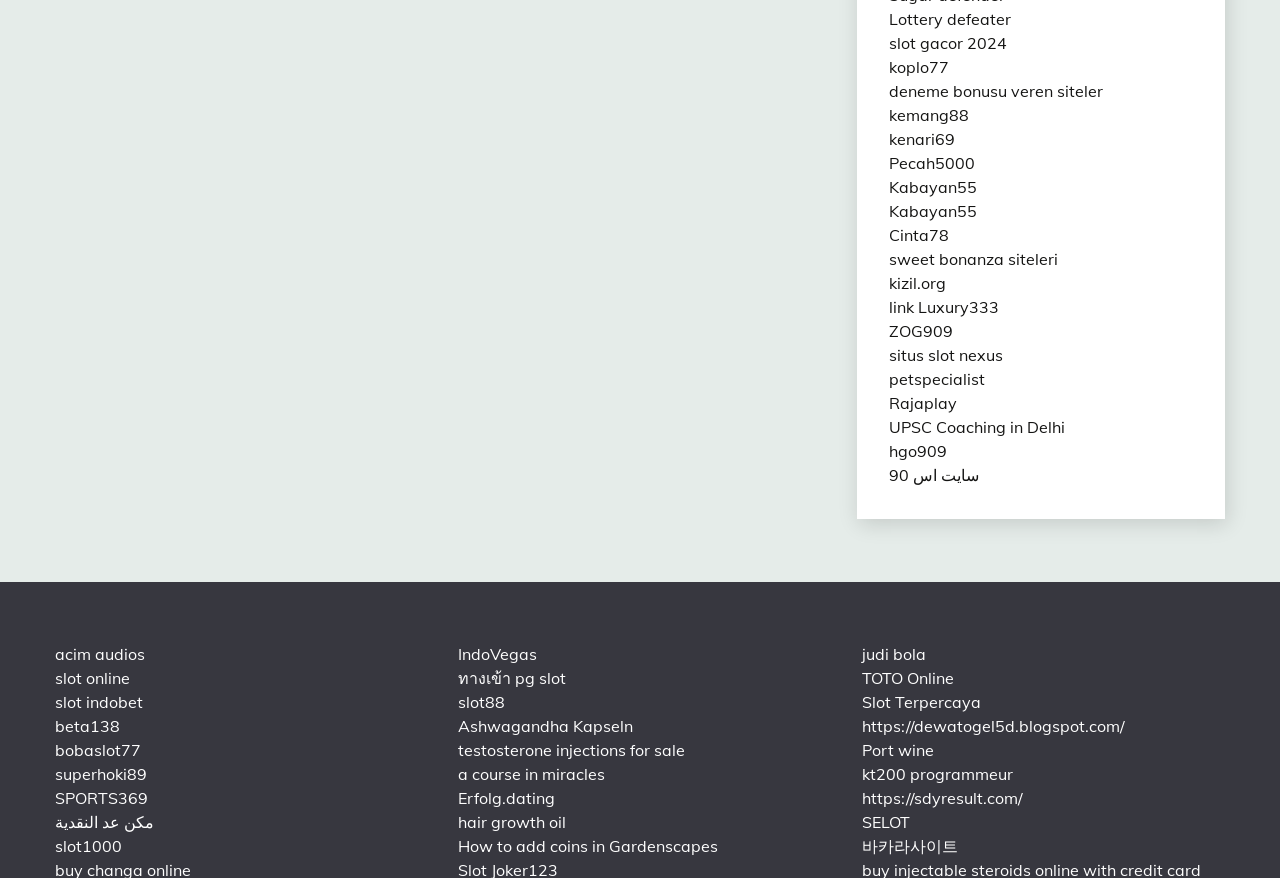Identify the bounding box for the UI element described as: "kemang88". Ensure the coordinates are four float numbers between 0 and 1, formatted as [left, top, right, bottom].

[0.694, 0.119, 0.757, 0.142]